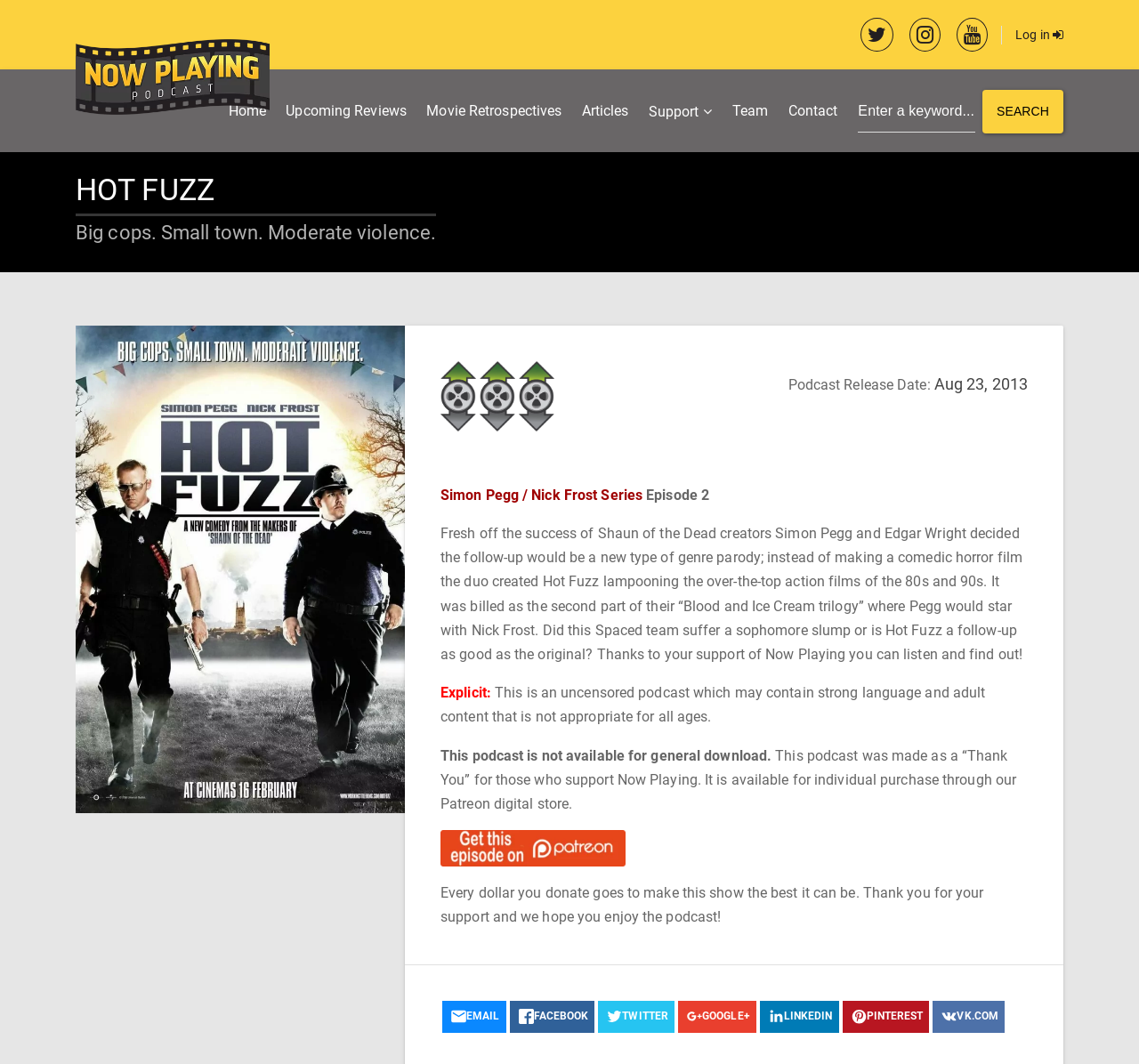What is the content warning for the podcast?
Based on the image, answer the question with a single word or brief phrase.

Explicit language and adult content